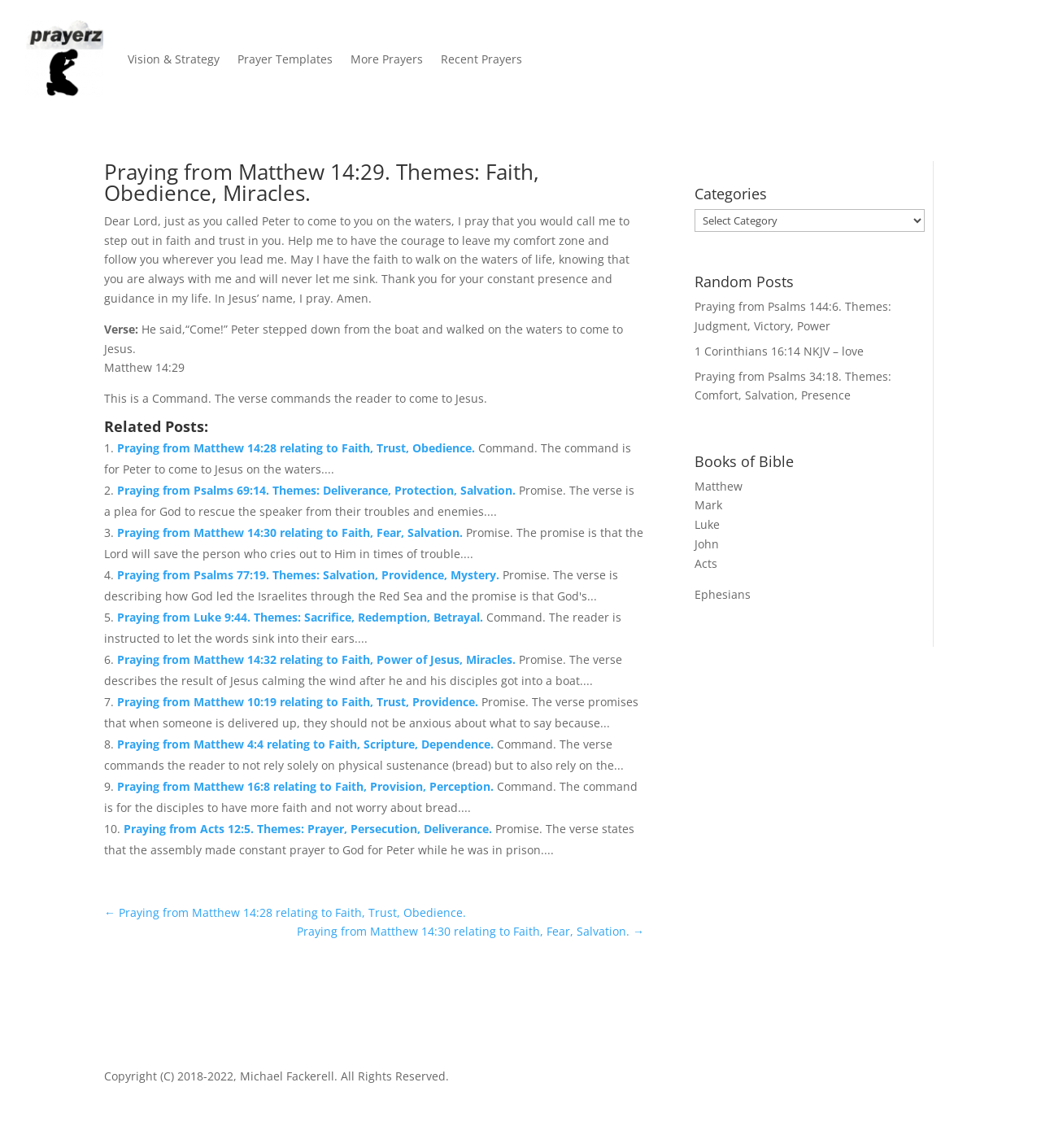Locate the bounding box coordinates of the clickable element to fulfill the following instruction: "Visit 'Praying from Matthew 14:28 relating to Faith, Trust, Obedience'". Provide the coordinates as four float numbers between 0 and 1 in the format [left, top, right, bottom].

[0.112, 0.384, 0.459, 0.397]